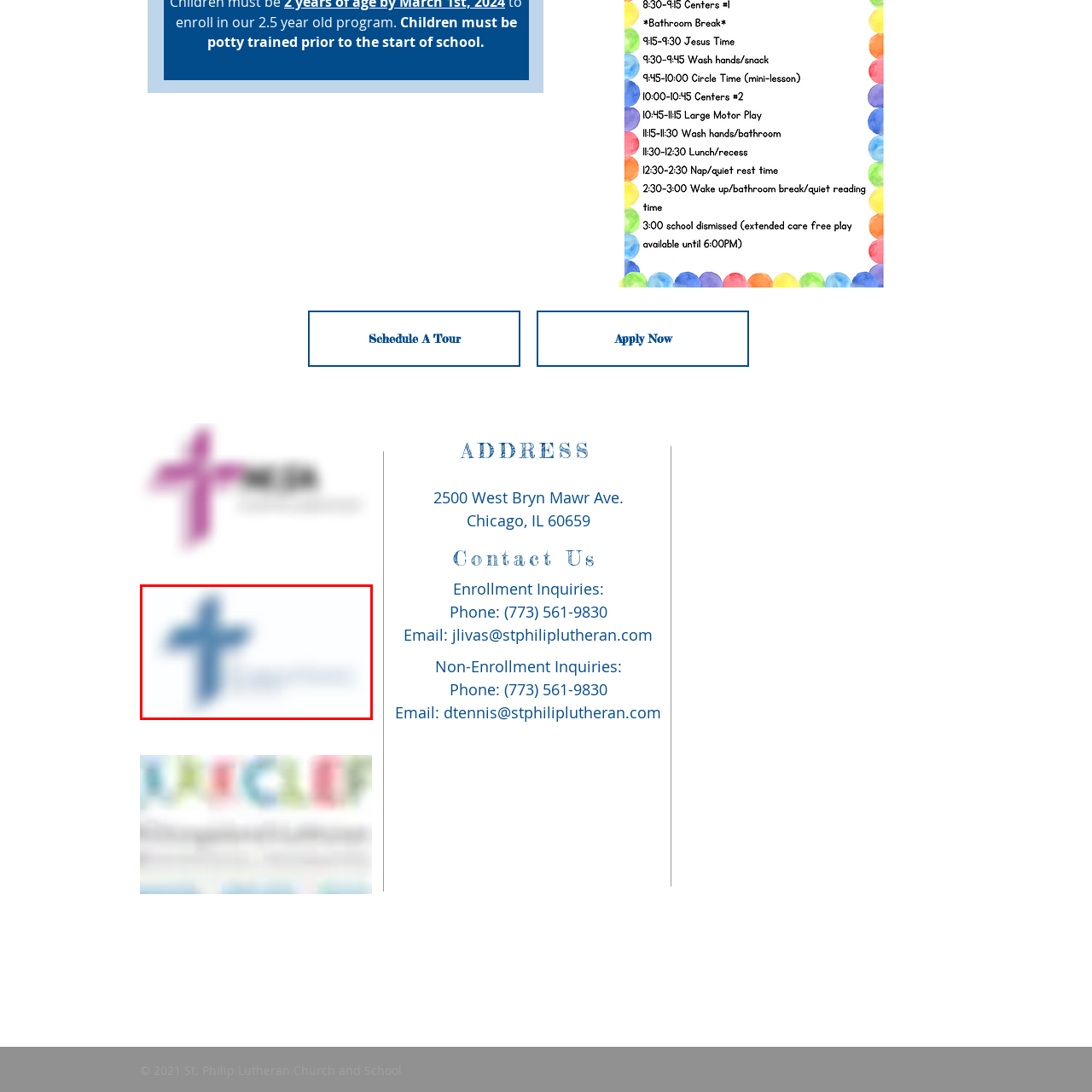Please provide a thorough description of the image inside the red frame.

The image features a stylized logo that incorporates a prominent cross, reflecting a Christian theme. The cross is rendered in a soft blue color, symbolizing faith, tranquility, and spirituality. Alongside the cross, there is text, likely associated with the organization or church, although it is not clearly visible in this resolution. The design suggests an inviting and warm atmosphere, aimed at fostering a sense of community and devotion within the church's mission. This logo may represent St. Philip Lutheran Church and School, which provides a welcoming environment for its members and promotes values of faith and education.